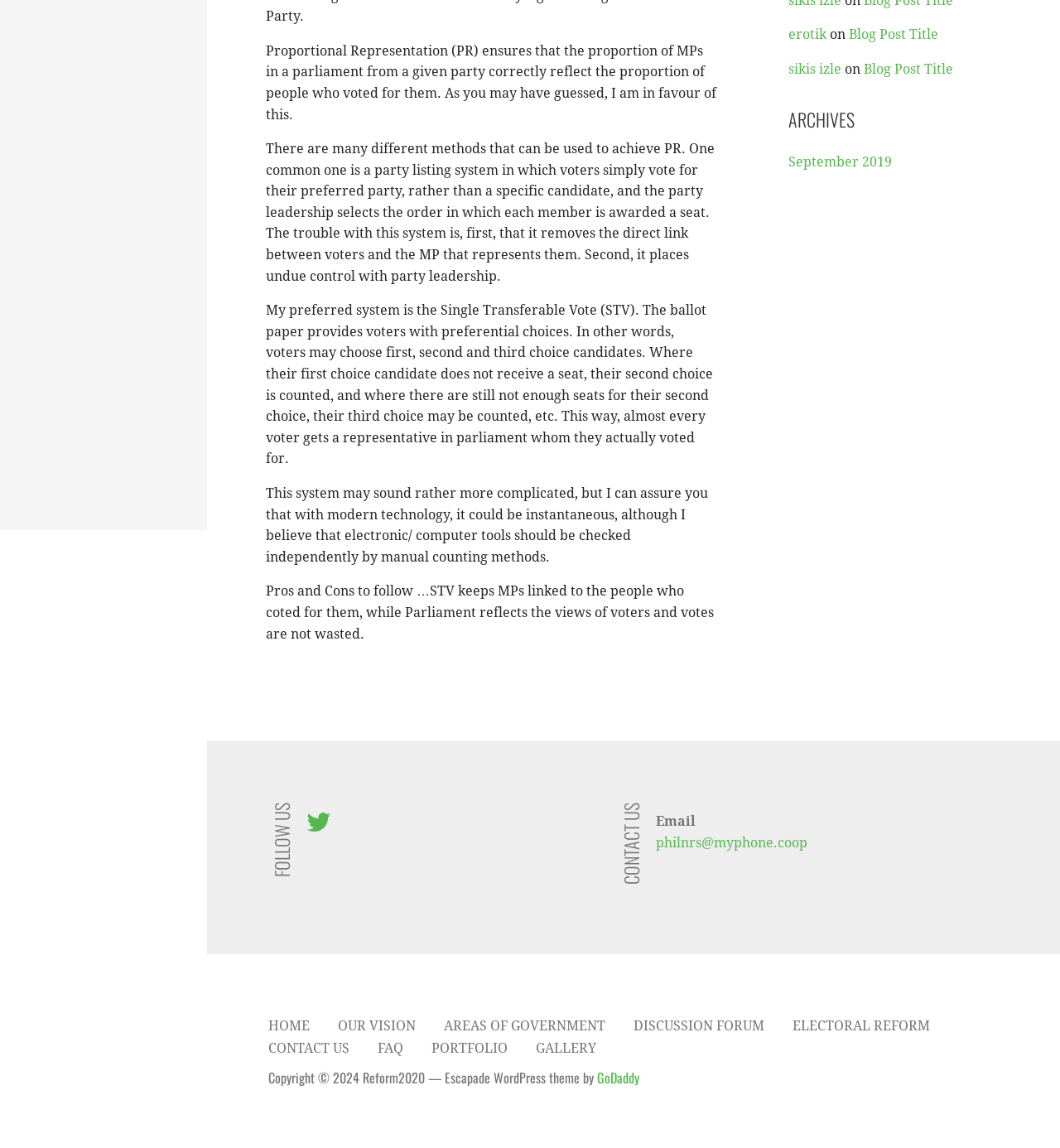Extract the bounding box coordinates for the described element: "Areas of Government". The coordinates should be represented as four float numbers between 0 and 1: [left, top, right, bottom].

[0.418, 0.887, 0.571, 0.901]